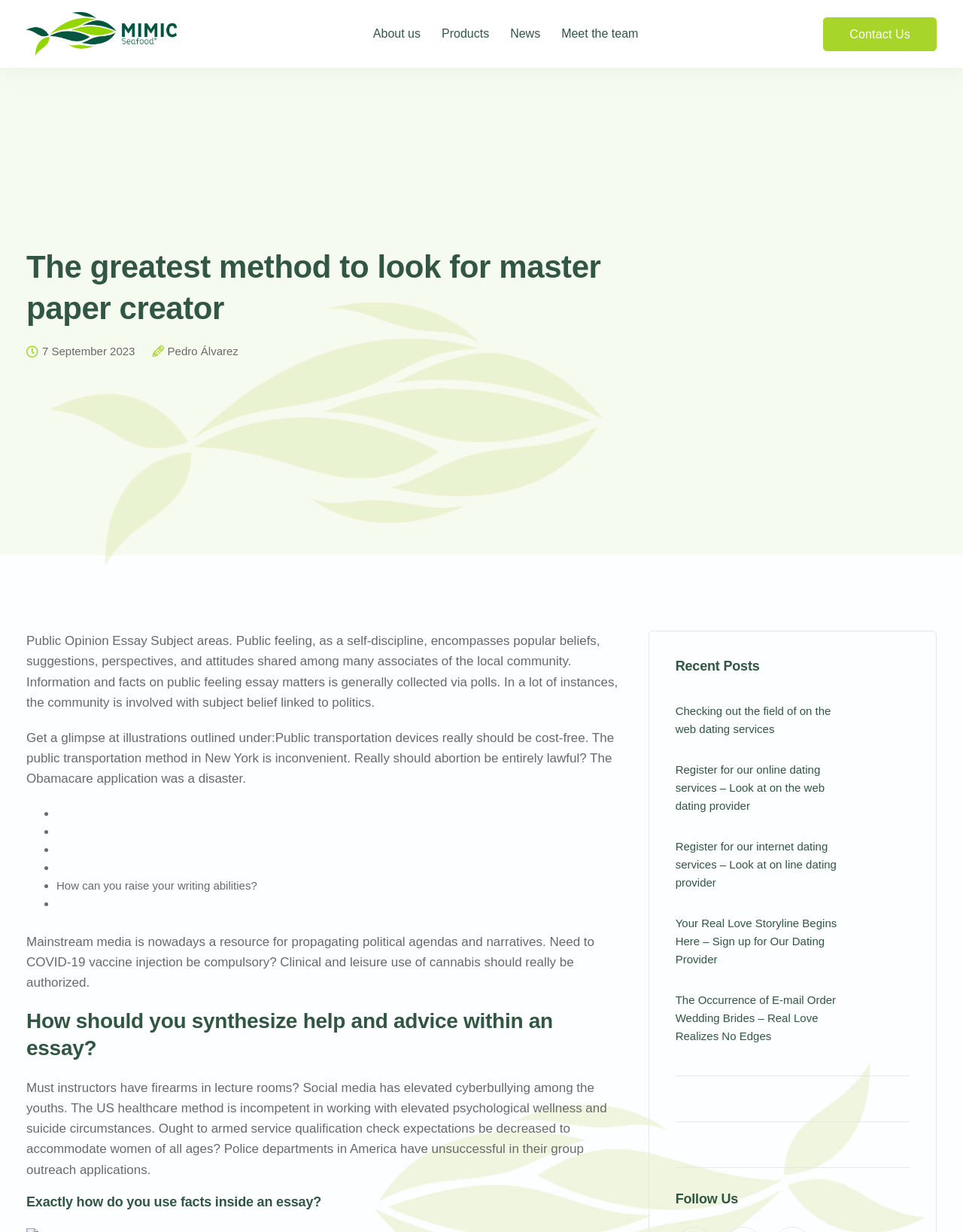Please provide the bounding box coordinates for the UI element as described: "Meet the team". The coordinates must be four floats between 0 and 1, represented as [left, top, right, bottom].

[0.572, 0.003, 0.674, 0.052]